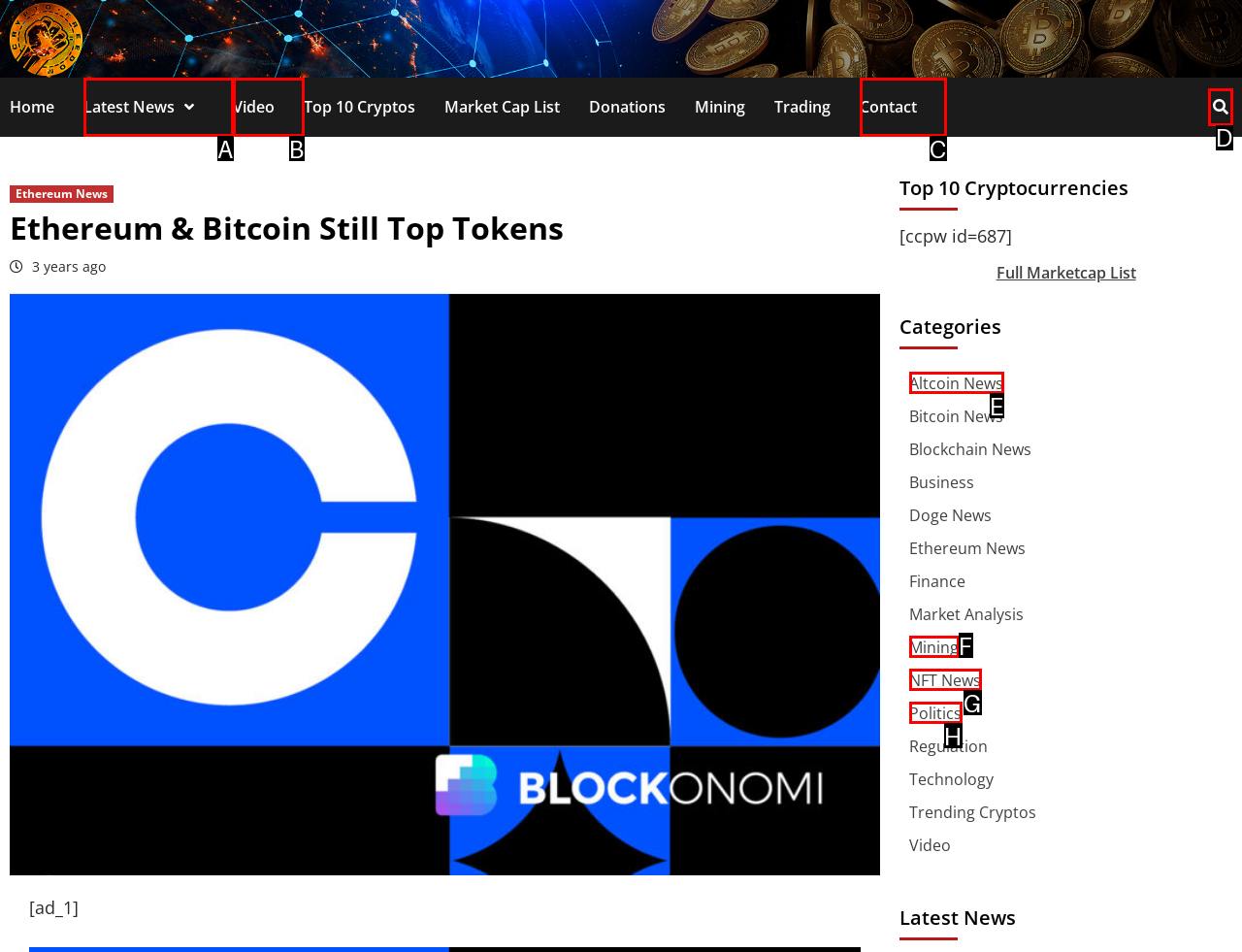Identify which HTML element aligns with the description: Contact
Answer using the letter of the correct choice from the options available.

C